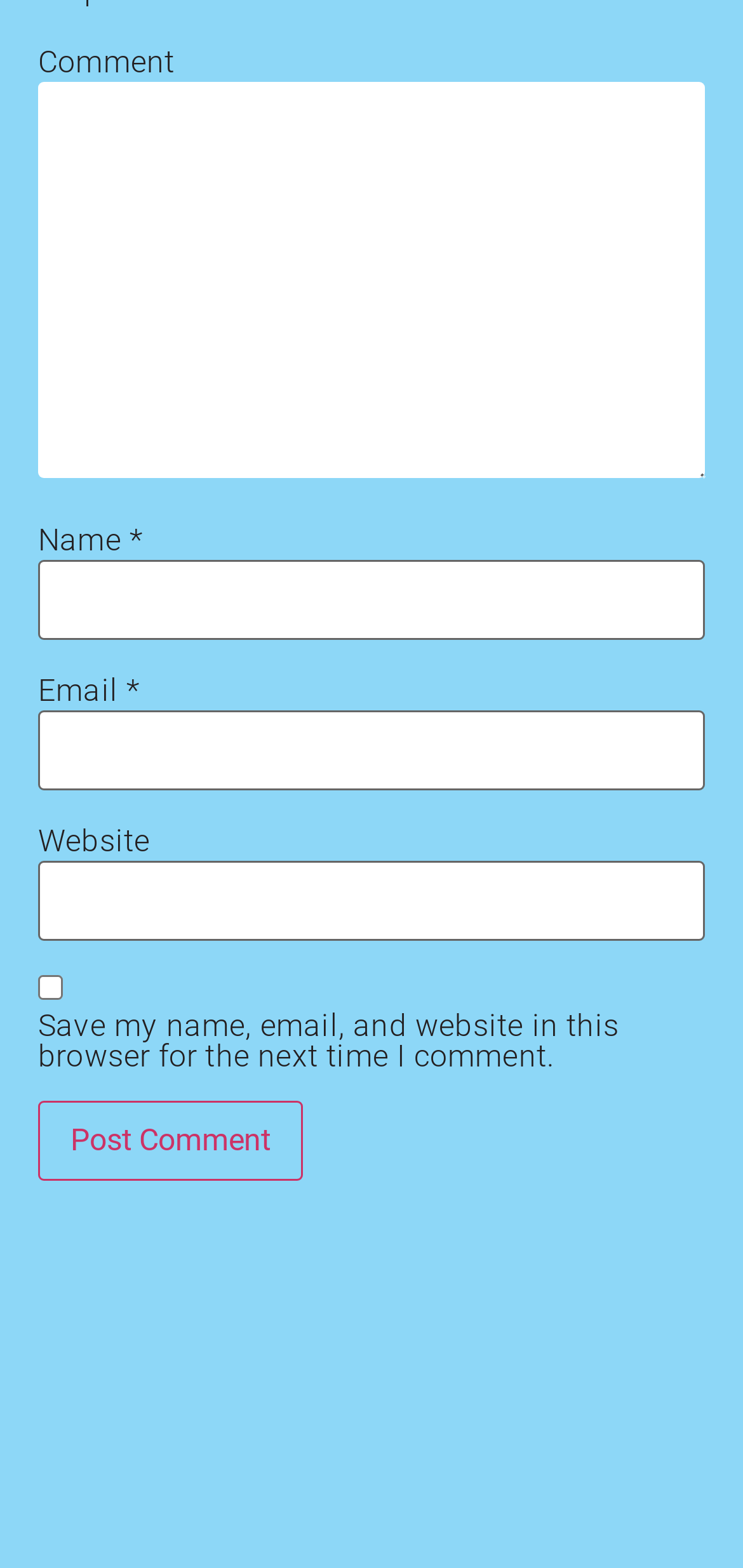Determine the bounding box coordinates in the format (top-left x, top-left y, bottom-right x, bottom-right y). Ensure all values are floating point numbers between 0 and 1. Identify the bounding box of the UI element described by: parent_node: Name * name="author"

[0.051, 0.358, 0.949, 0.409]